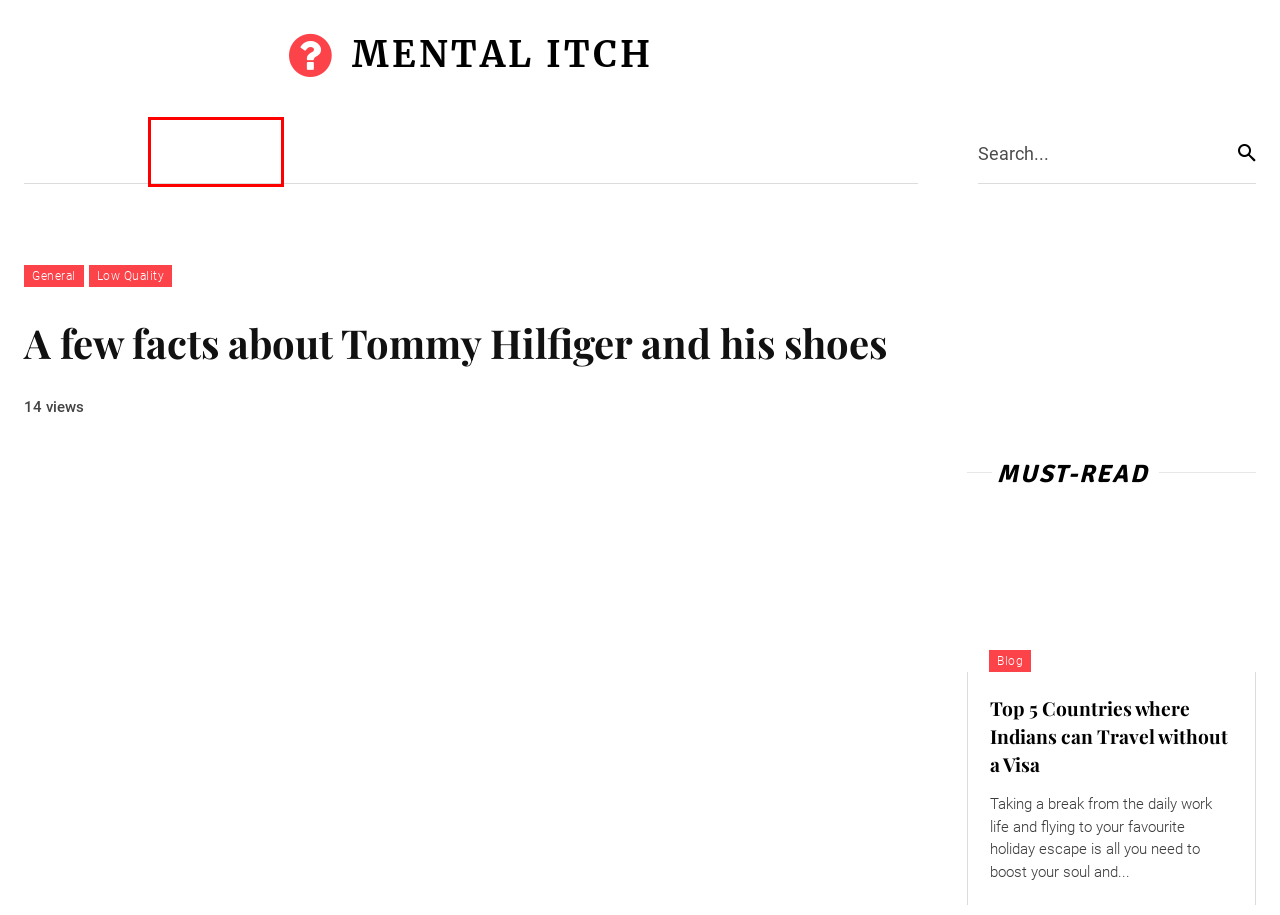Given a screenshot of a webpage with a red bounding box highlighting a UI element, determine which webpage description best matches the new webpage that appears after clicking the highlighted element. Here are the candidates:
A. Top 5 Countries where Indians can Travel without a Visa | Mental Itch
B. Fashion | Mental Itch
C. Music | Mental Itch
D. General | Mental Itch
E. Home | Mental Itch
F. The Arts | Mental Itch
G. Pizza | Mental Itch
H. Fine Wine and Eats | Mental Itch

F